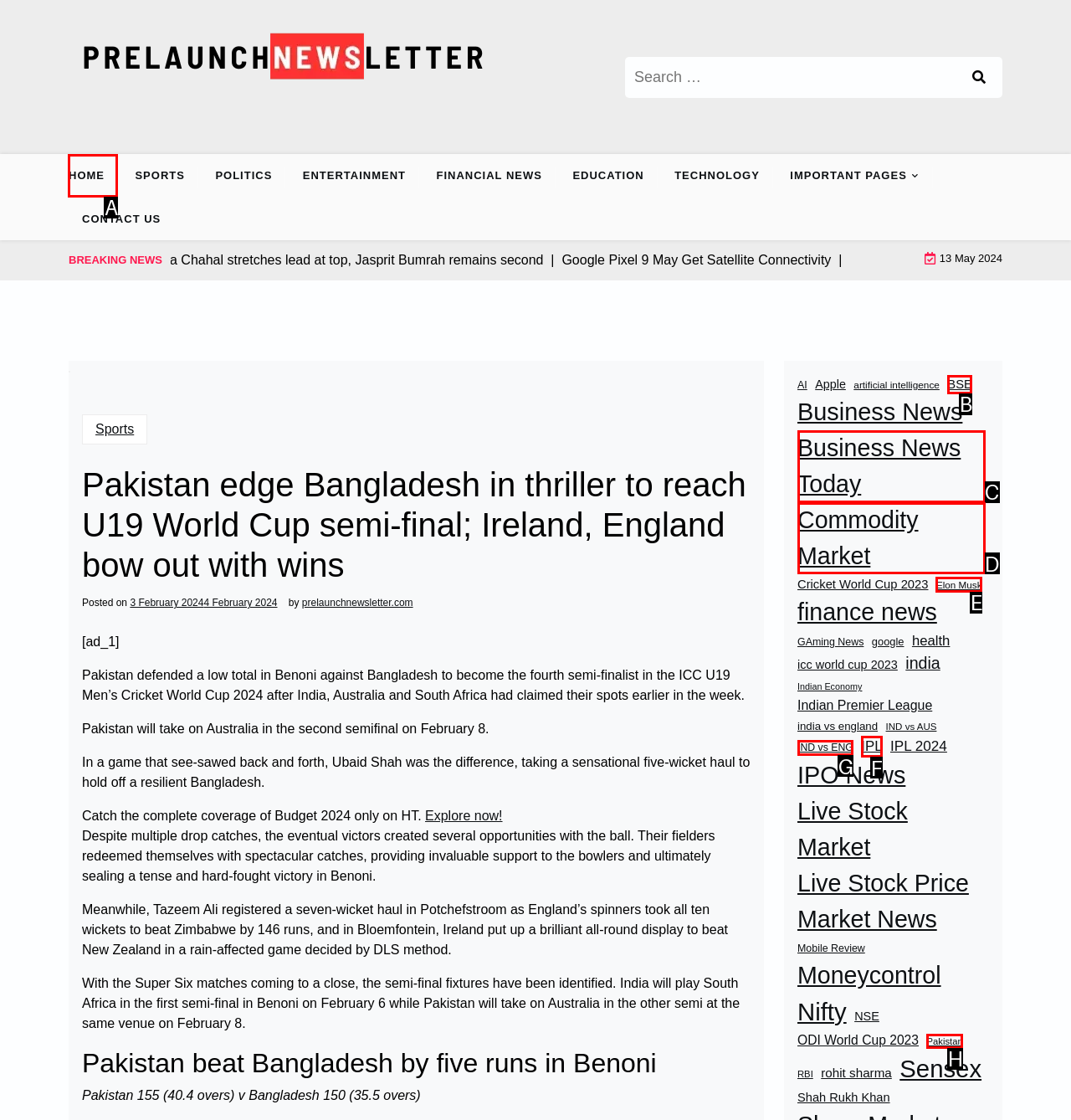Identify the correct UI element to click to achieve the task: like this post.
Answer with the letter of the appropriate option from the choices given.

None